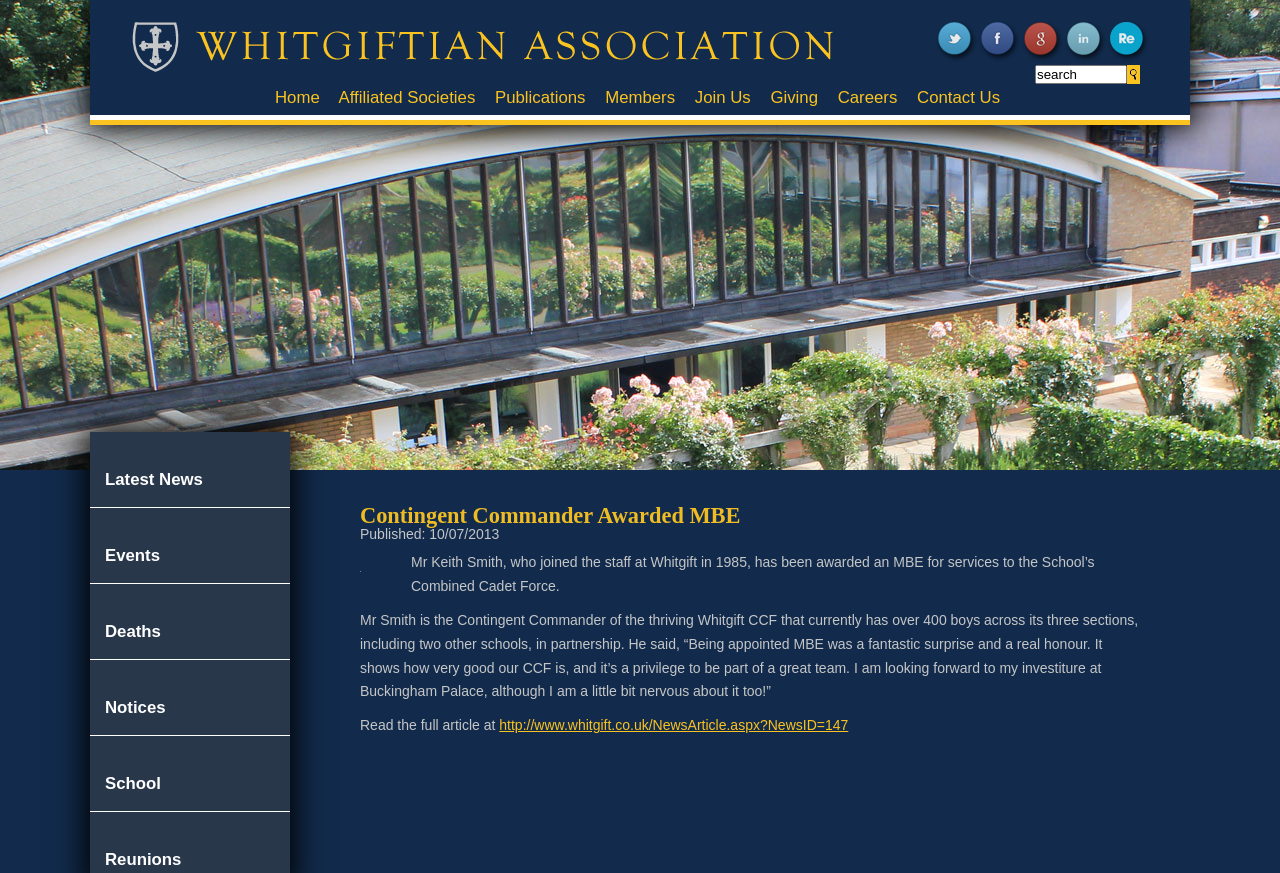Please identify the coordinates of the bounding box that should be clicked to fulfill this instruction: "Click Home".

[0.215, 0.101, 0.25, 0.123]